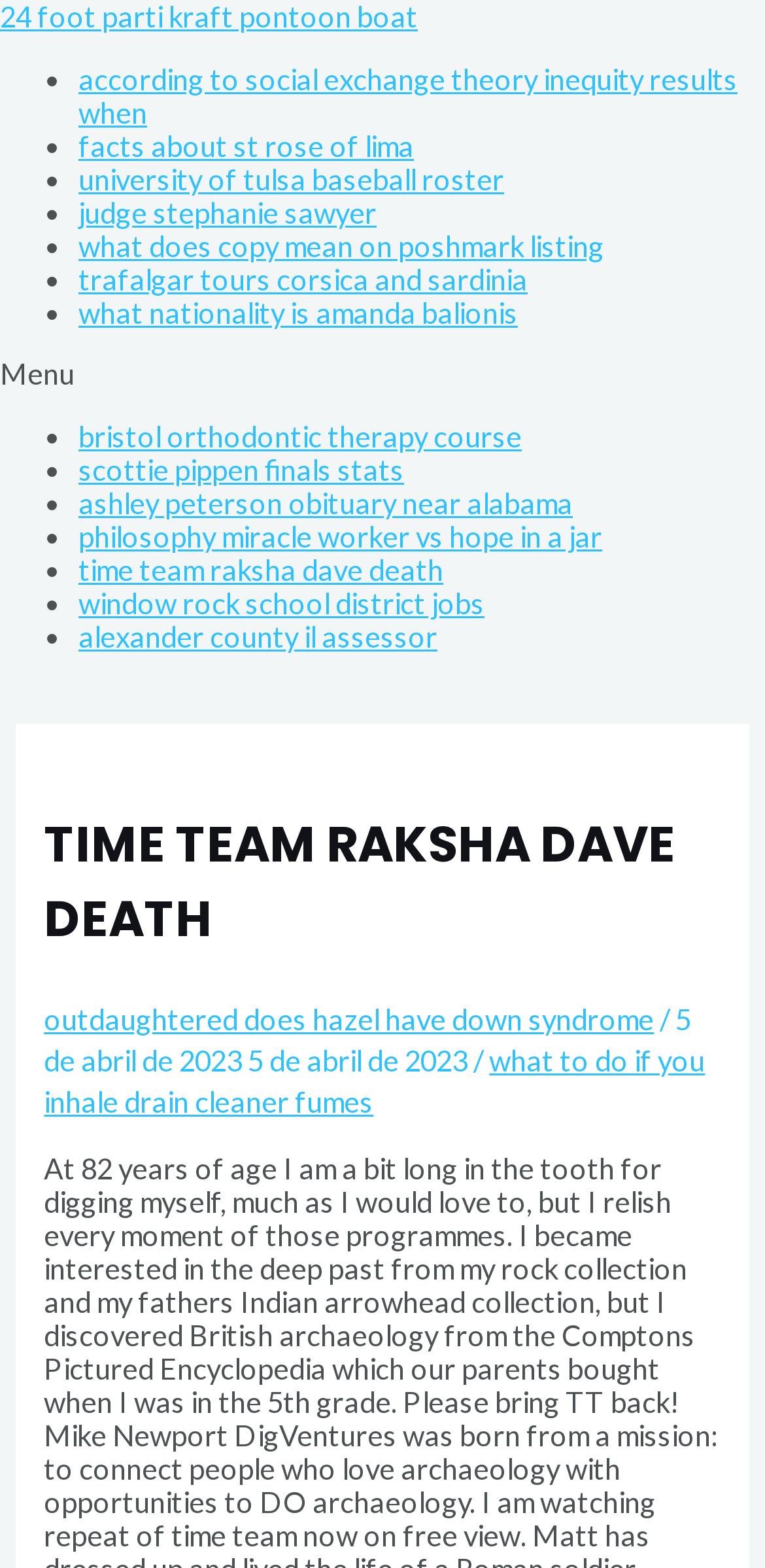Is the menu button expanded?
Refer to the image and respond with a one-word or short-phrase answer.

False